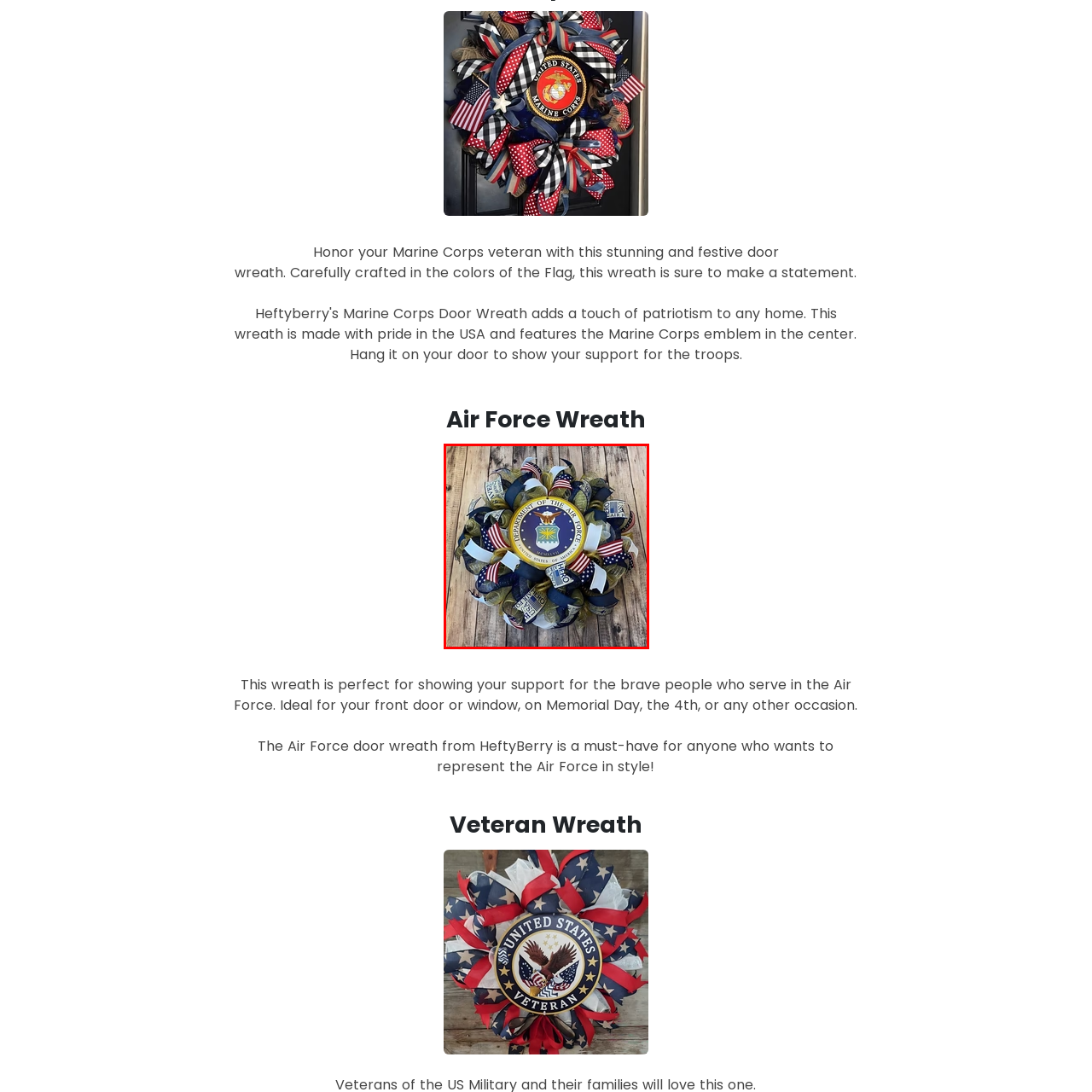What colors are the ribbons in?
Analyze the content within the red bounding box and offer a detailed answer to the question.

The caption describes the wreath as having a lively arrangement of ribbons in shades of blue, gold, and white, which are the colors mentioned.